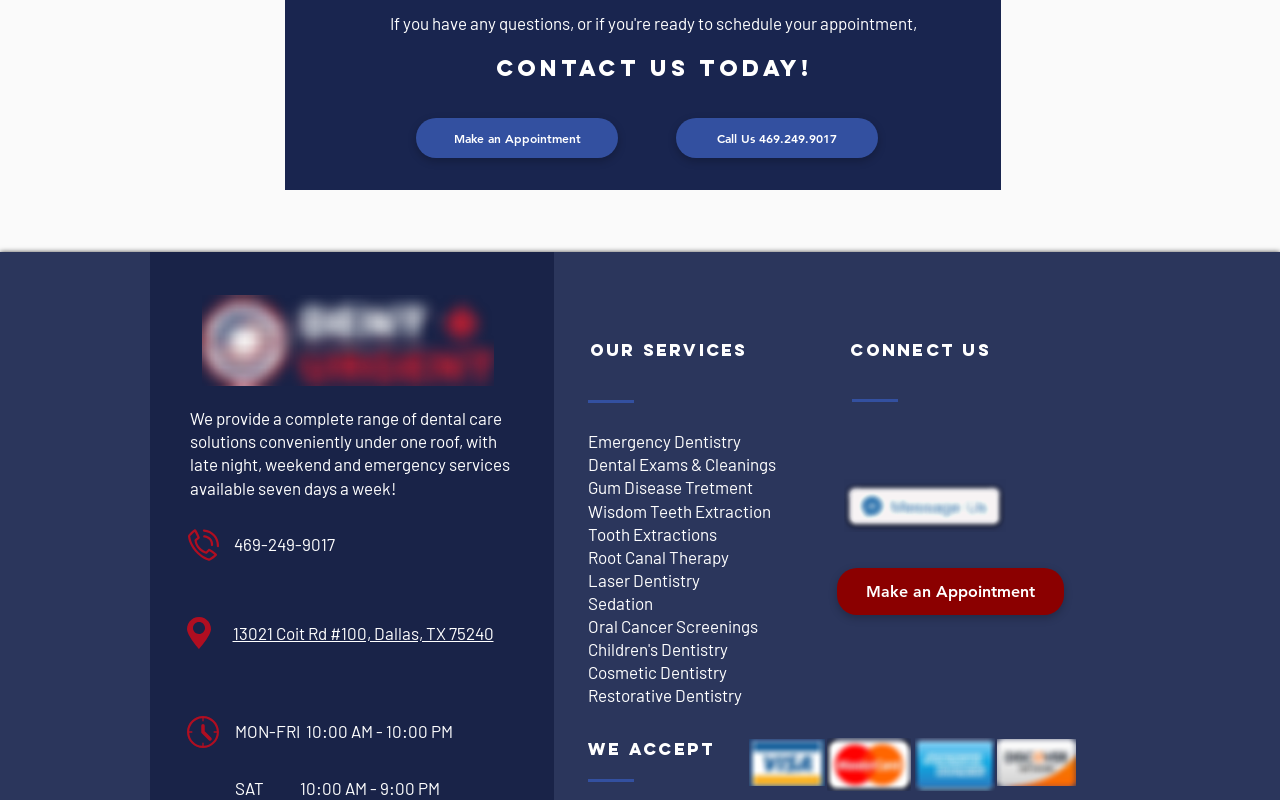Please identify the bounding box coordinates of the element's region that should be clicked to execute the following instruction: "Call the phone number". The bounding box coordinates must be four float numbers between 0 and 1, i.e., [left, top, right, bottom].

[0.528, 0.148, 0.686, 0.198]